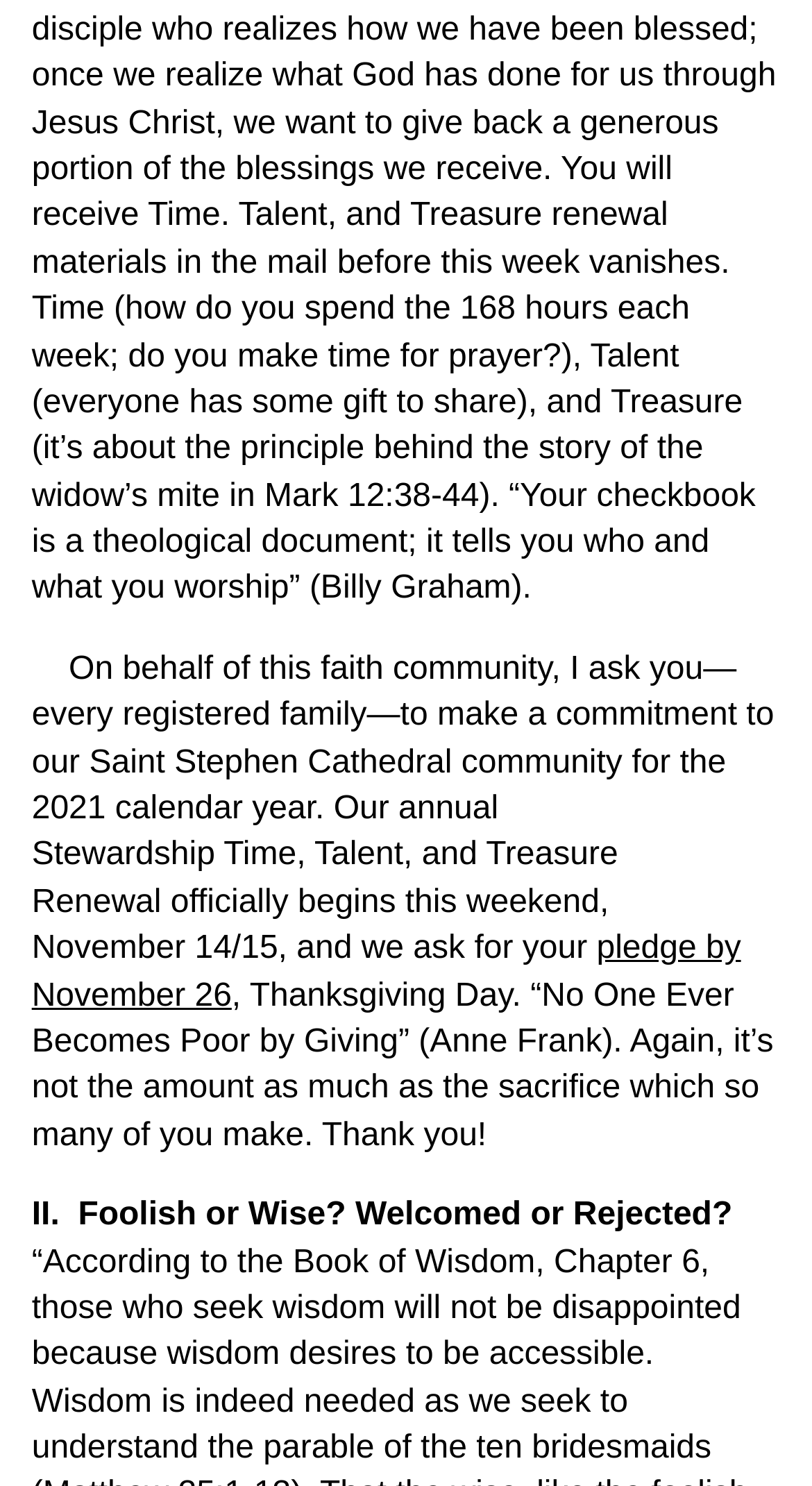Identify the coordinates of the bounding box for the element described below: "Pastoral Council Minutes". Return the coordinates as four float numbers between 0 and 1: [left, top, right, bottom].

[0.0, 0.485, 0.082, 0.607]